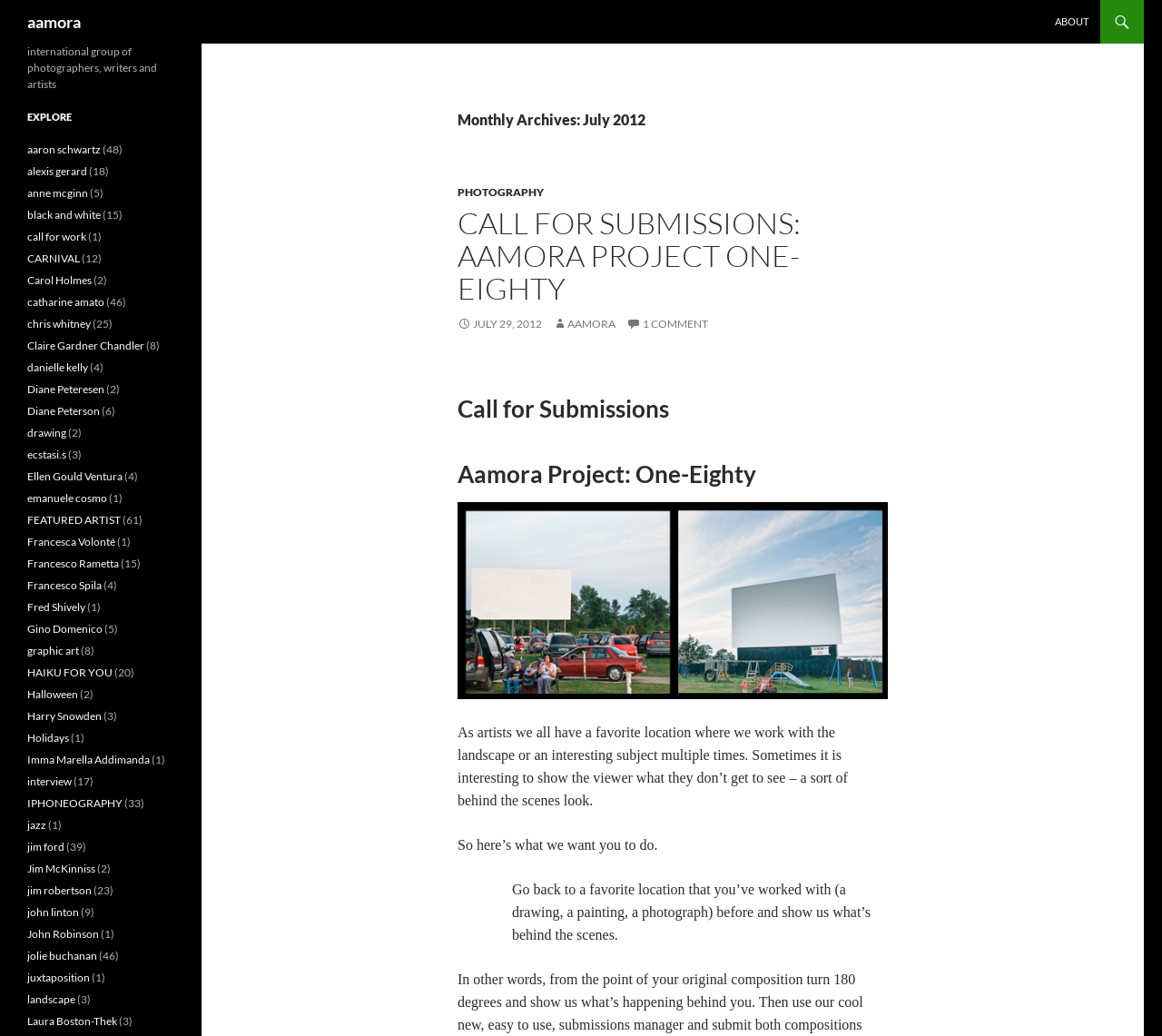Locate the bounding box of the user interface element based on this description: "1 Comment".

[0.539, 0.306, 0.609, 0.319]